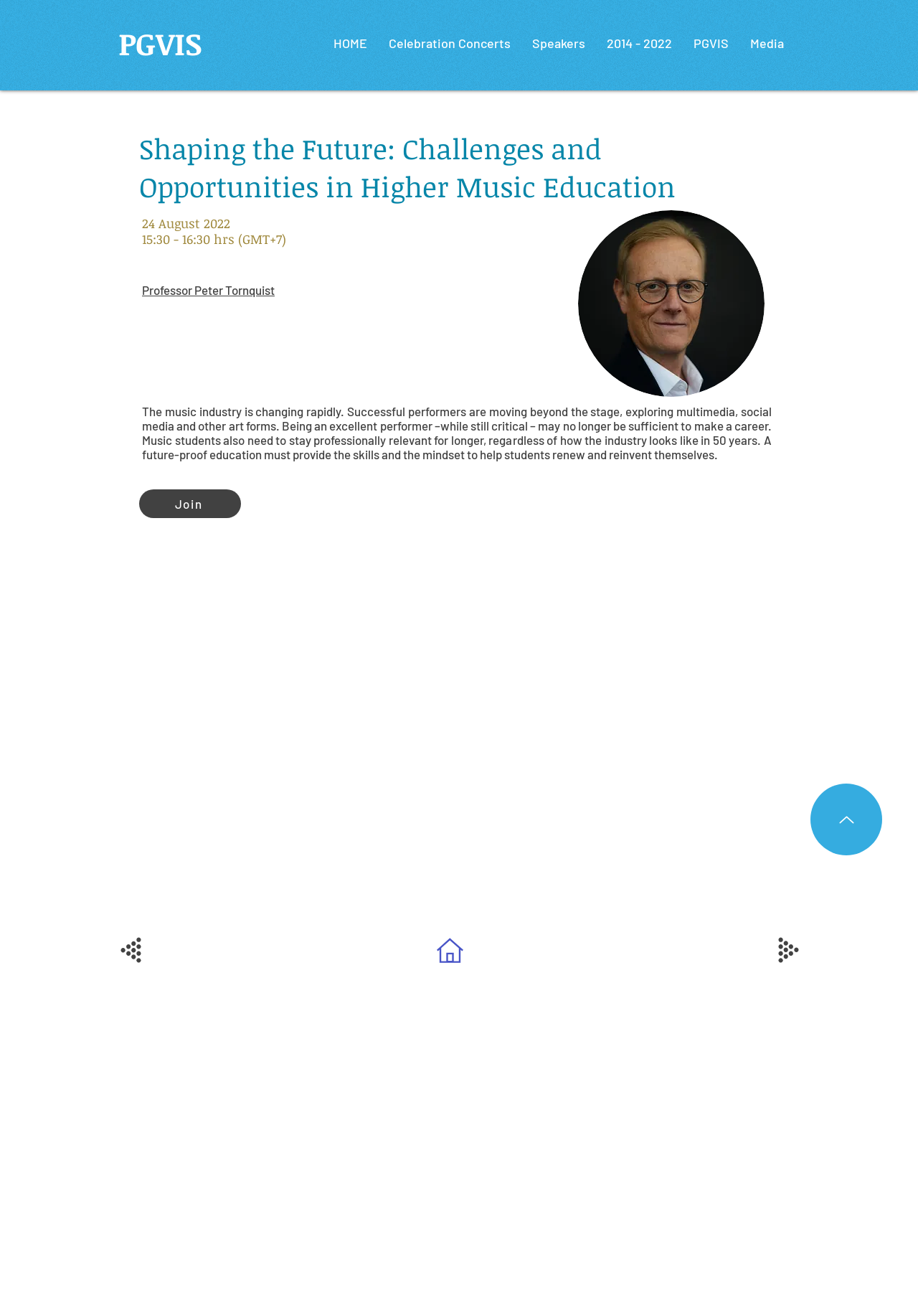Answer the question with a single word or phrase: 
Who is the speaker?

Professor Peter Tornquist